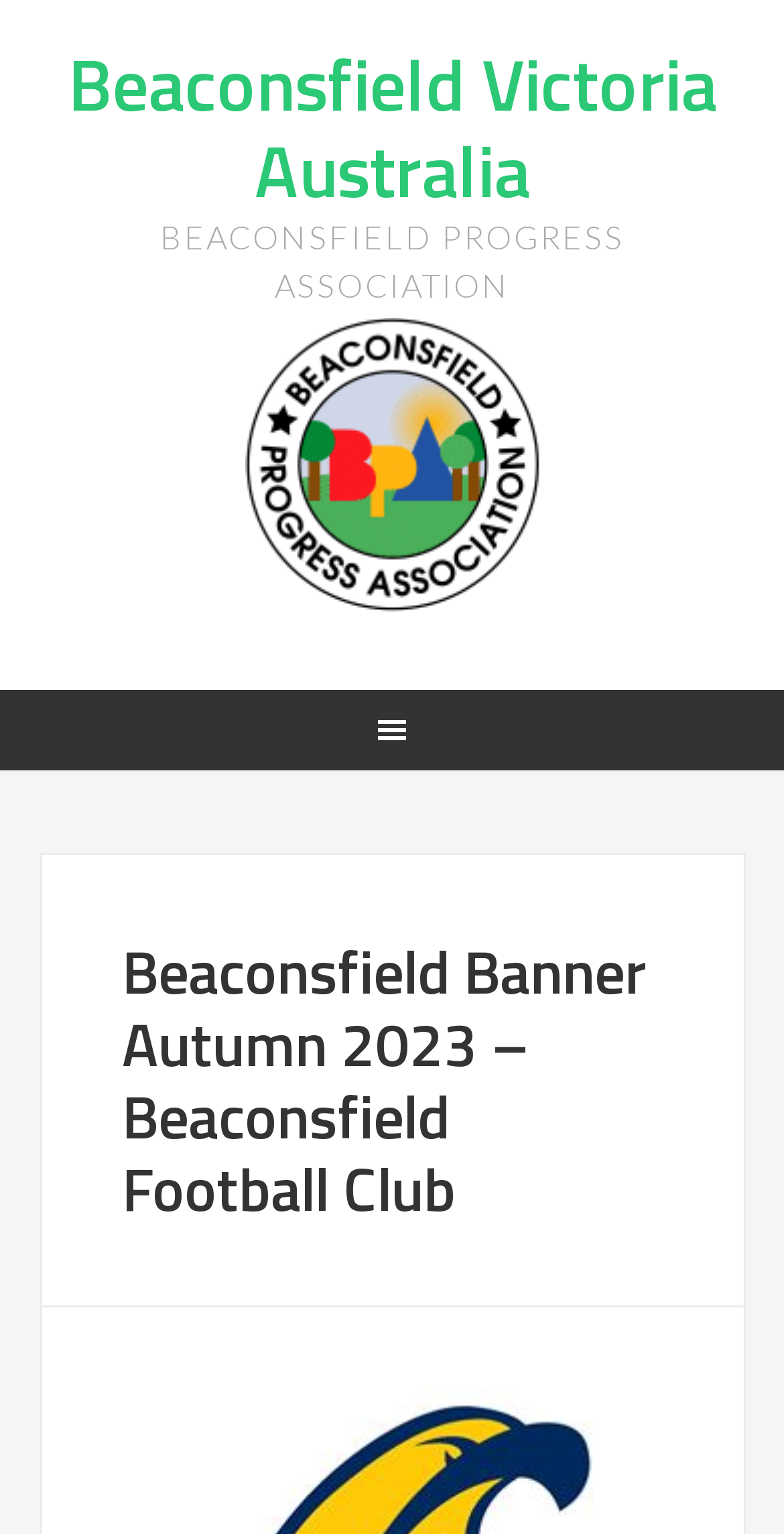Is there a navigation section on the webpage?
Answer the question with a single word or phrase, referring to the image.

Yes